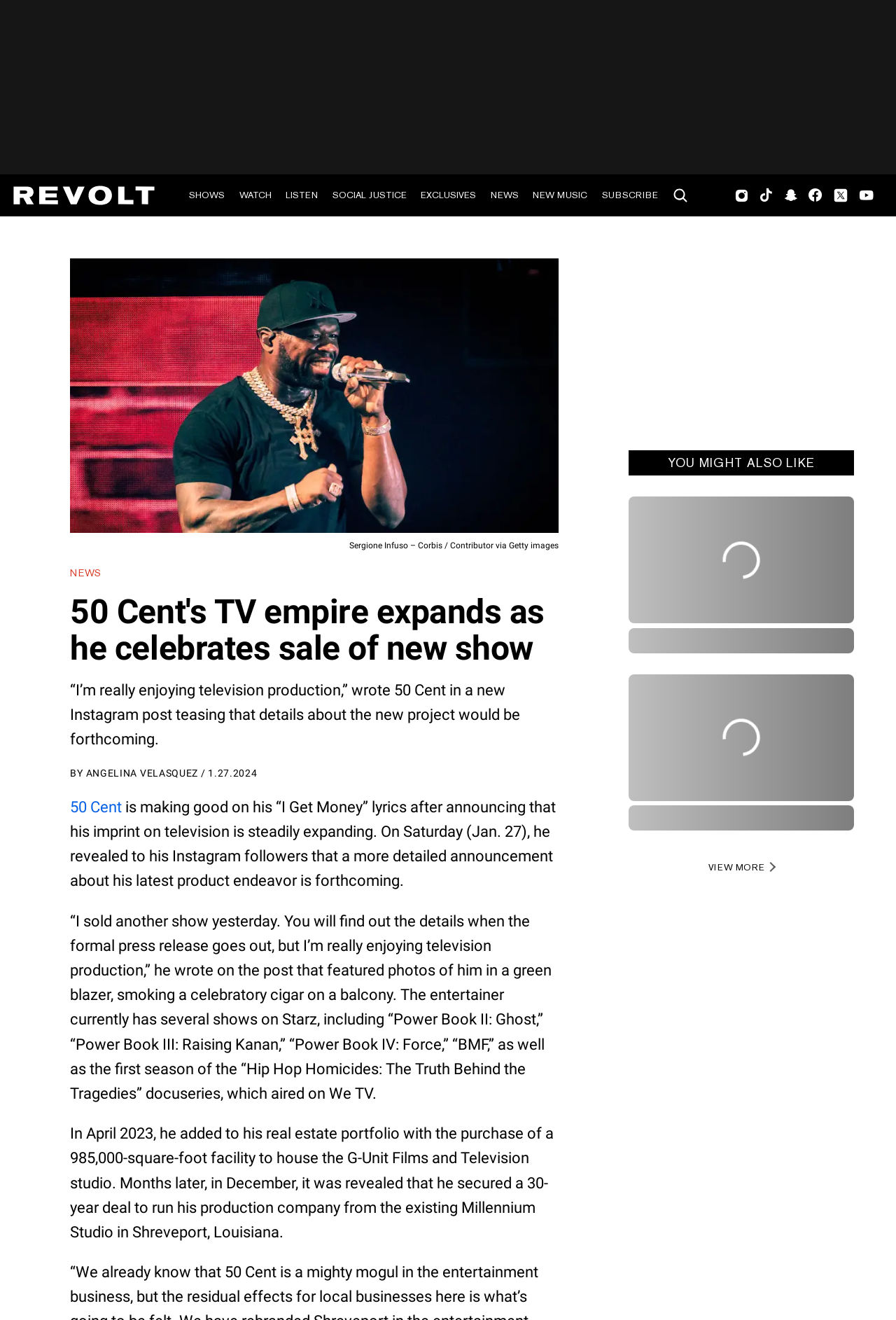Provide a brief response using a word or short phrase to this question:
What is 50 Cent's profession?

Entertainer